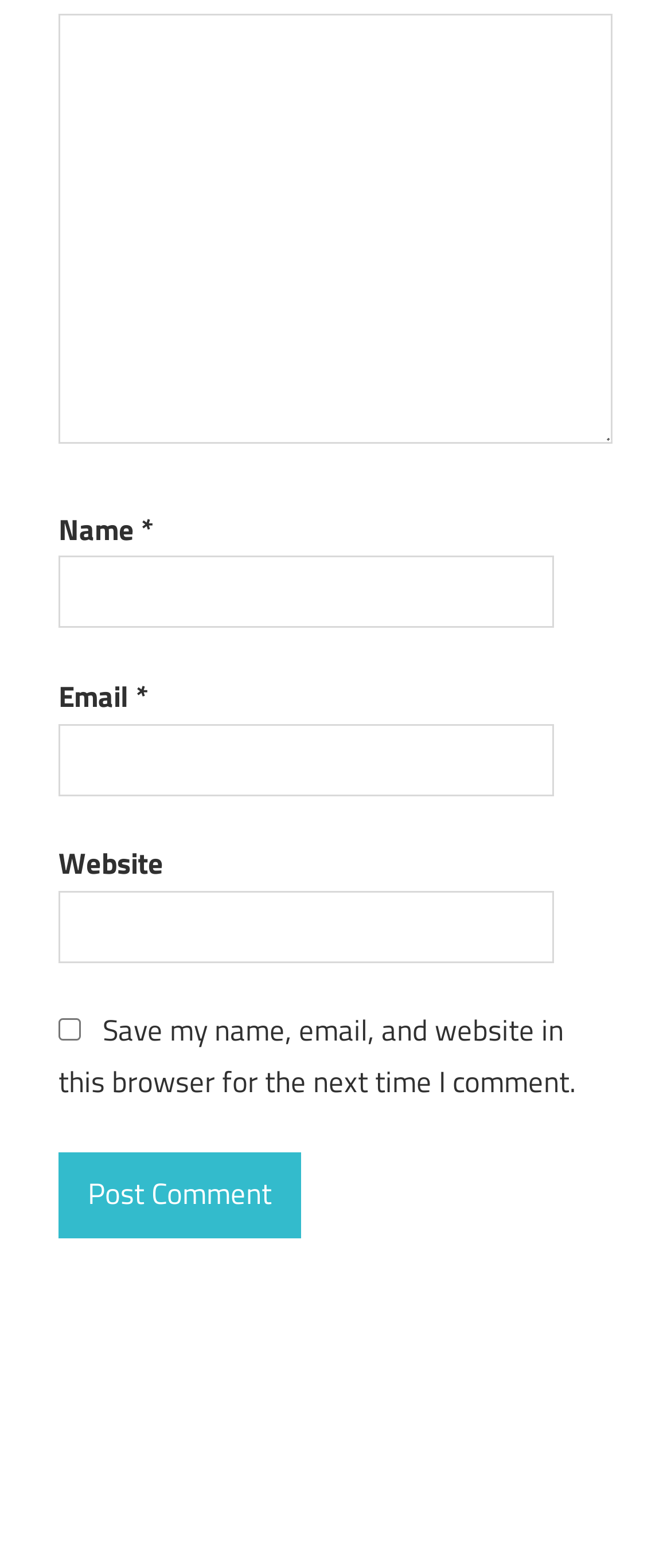Use a single word or phrase to answer the question: 
How many text fields are there?

4